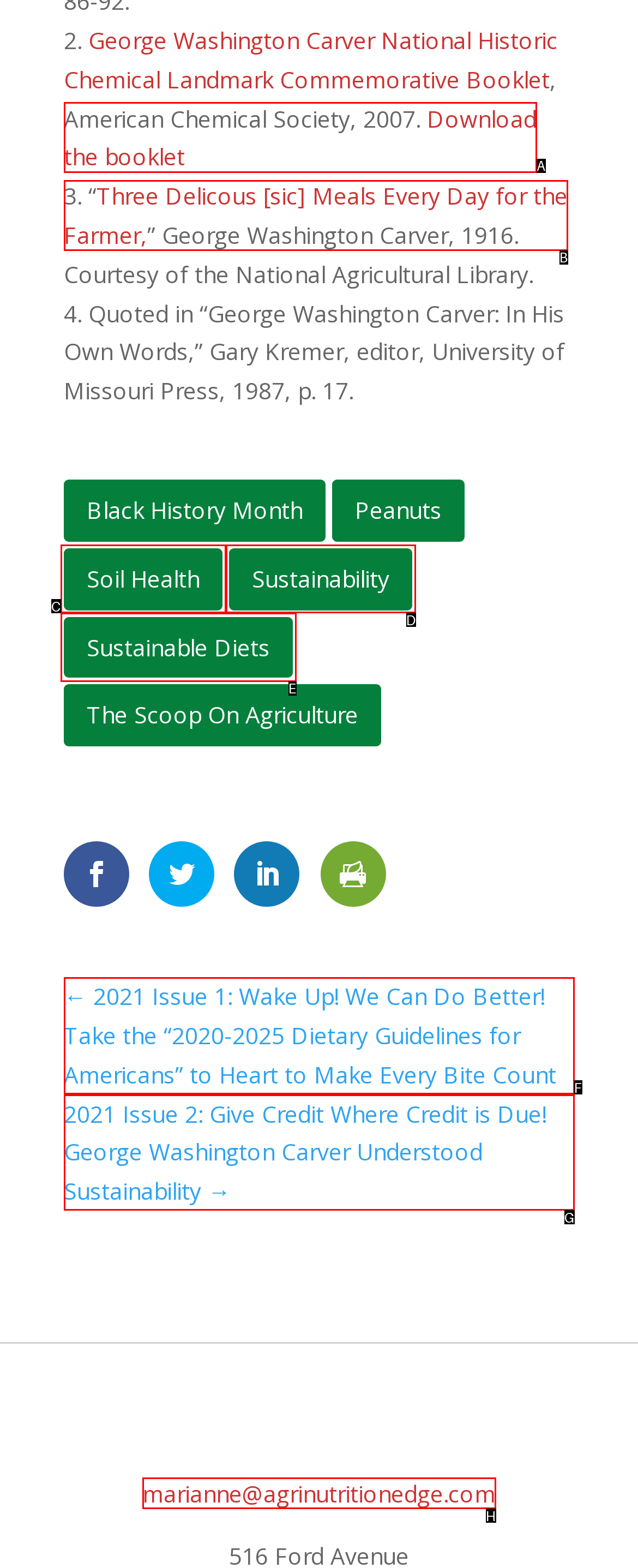Select the HTML element that needs to be clicked to carry out the task: Read 2021 Issue 2
Provide the letter of the correct option.

G